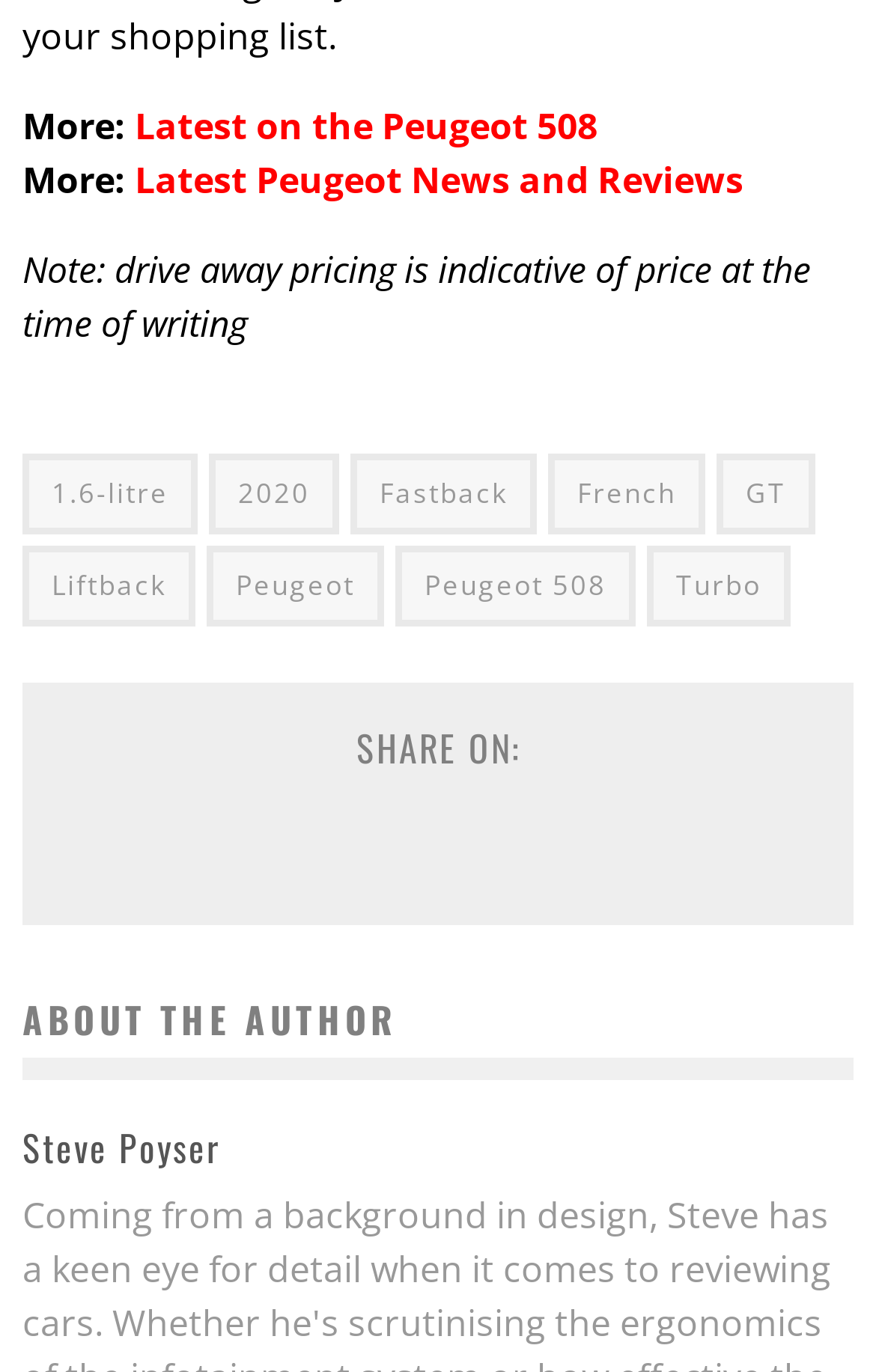What is the car model mentioned?
Utilize the image to construct a detailed and well-explained answer.

The car model mentioned is Peugeot 508, which can be found in the link 'Latest on the Peugeot 508' and also in the link 'Peugeot 508'.